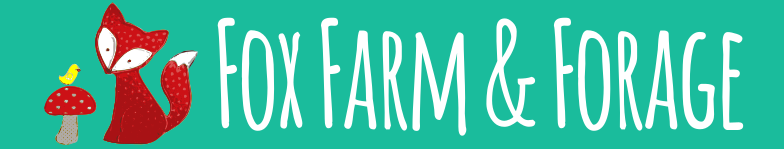Carefully observe the image and respond to the question with a detailed answer:
What is the color of the bird perched on the mushroom?

According to the caption, a small yellow bird is perched atop a stylized gray mushroom, which suggests that the bird's color is yellow.